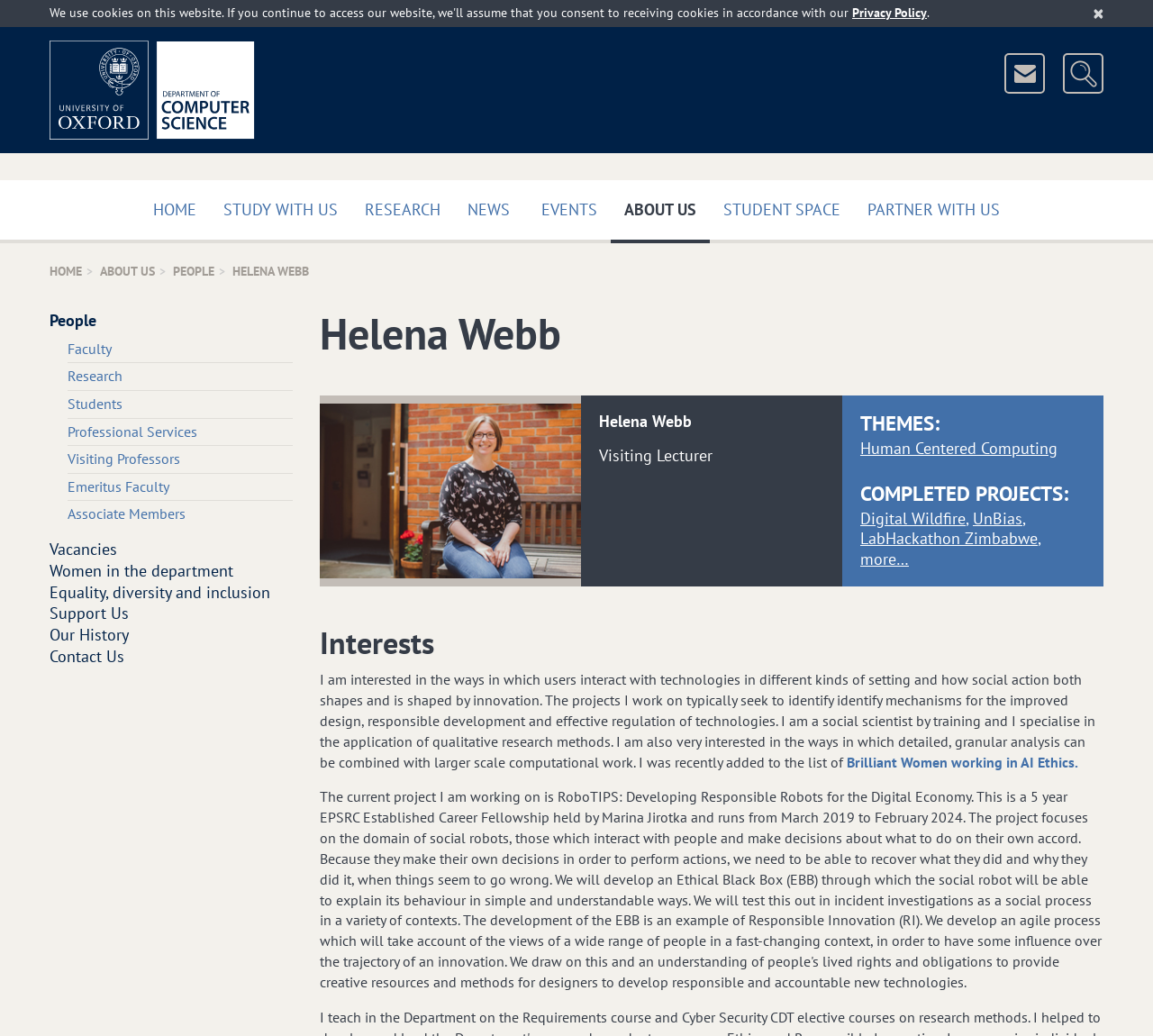Please identify the bounding box coordinates of the clickable element to fulfill the following instruction: "Read about Helena Webb's interests". The coordinates should be four float numbers between 0 and 1, i.e., [left, top, right, bottom].

[0.277, 0.604, 0.957, 0.637]